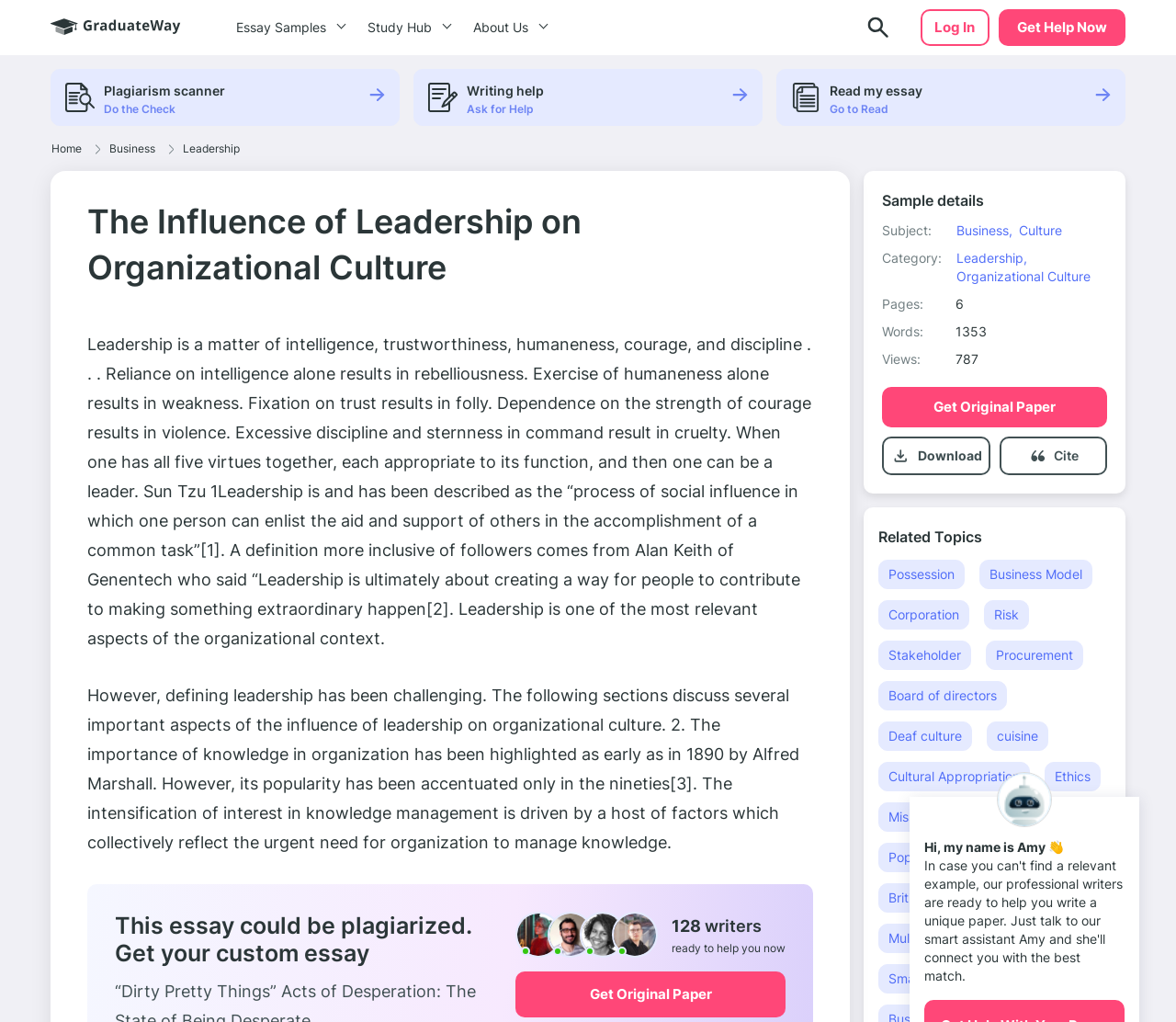Locate and generate the text content of the webpage's heading.

The Influence of Leadership on Organizational Culture